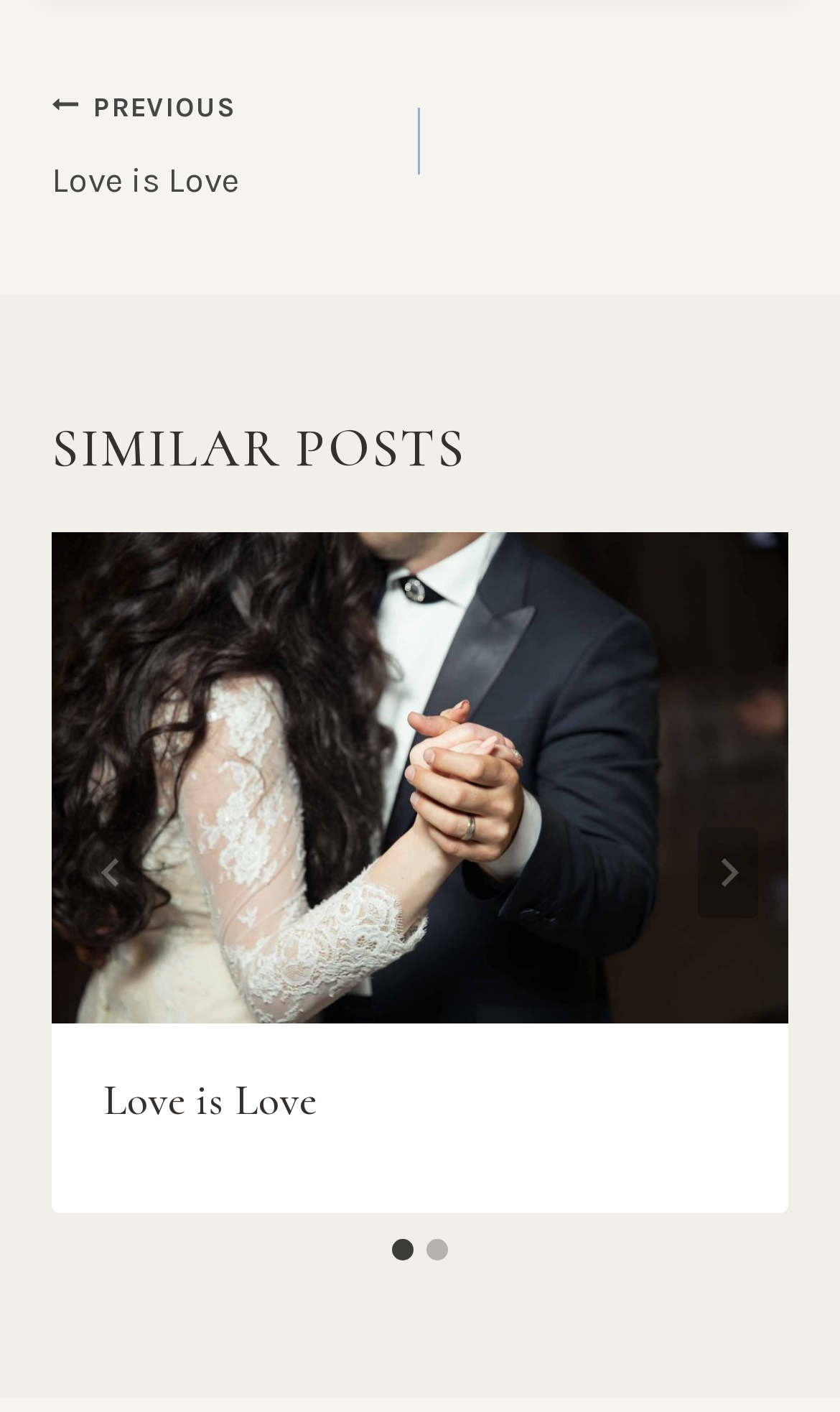Provide a short answer using a single word or phrase for the following question: 
What is the title of the first post?

Love is Love